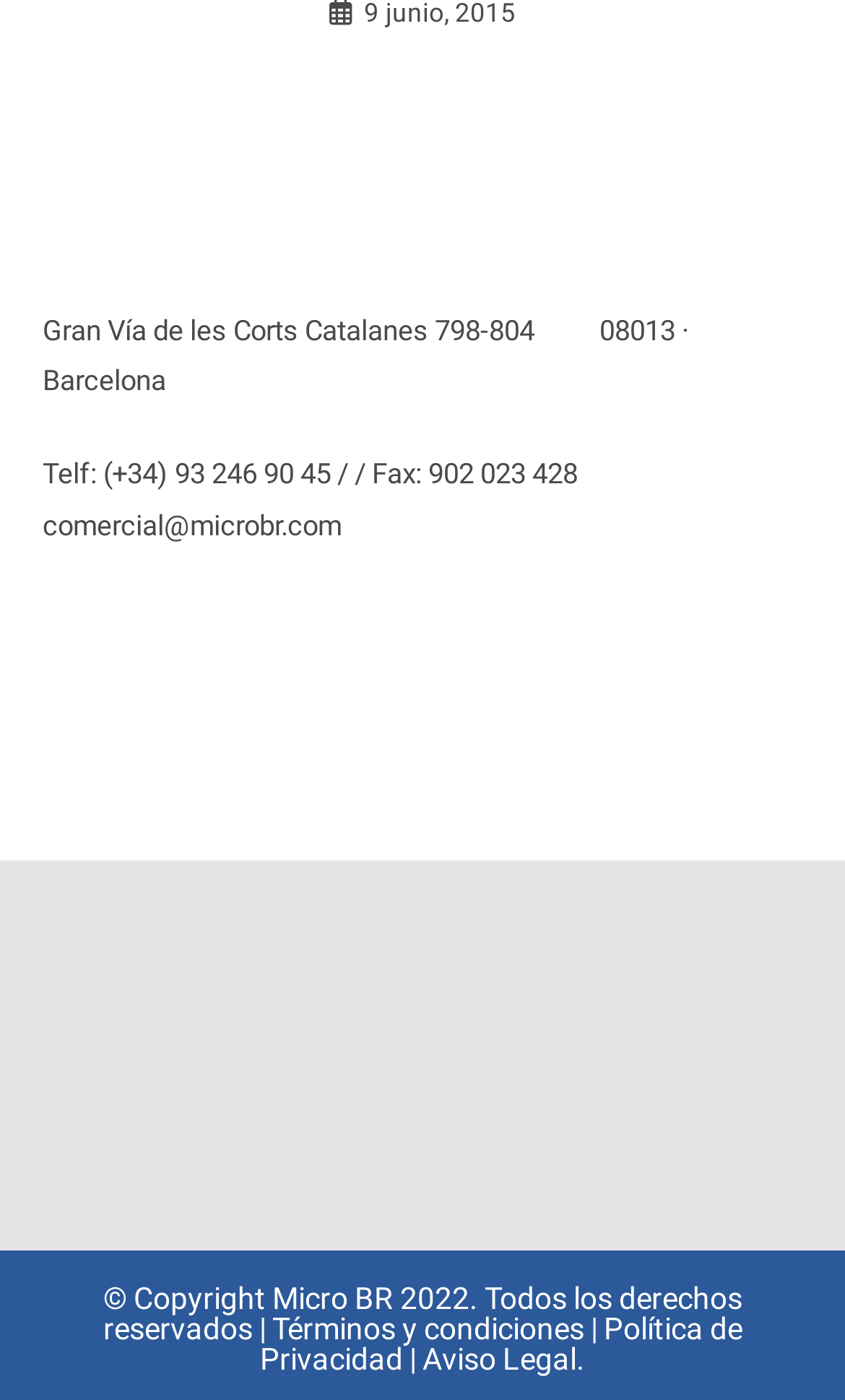Using the format (top-left x, top-left y, bottom-right x, bottom-right y), provide the bounding box coordinates for the described UI element. All values should be floating point numbers between 0 and 1: Términos y condiciones

[0.322, 0.937, 0.691, 0.961]